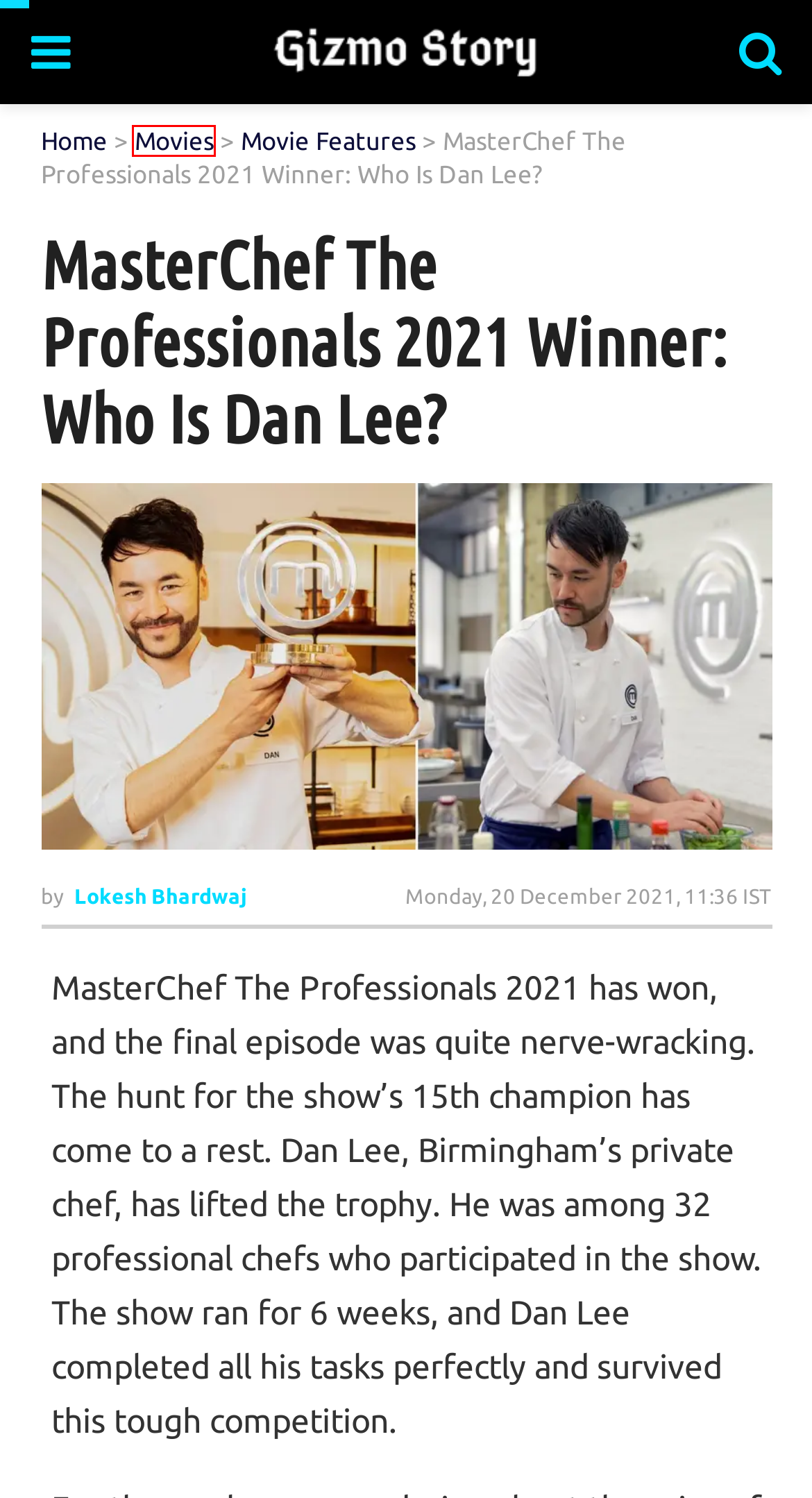Check out the screenshot of a webpage with a red rectangle bounding box. Select the best fitting webpage description that aligns with the new webpage after clicking the element inside the bounding box. Here are the candidates:
A. Lokesh Bhardwaj, Author at Gizmo Story
B. Movie Features - Gizmo Story
C. Is Channing Tatum's Movie Dog Based On A True Story?
D. Copyright | Gizmo Story
E. Gizmo Story: Movies, TV, Anime, Celebrities News and Reviews
F. Corrections Policy | Gizmo Story
G. Movie News | Gizmo Story
H. Psych 4 Release Date: Updates Regarding What To Expect From This Movie? - Gizmo Story

G